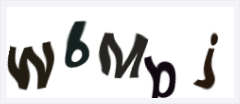What type of characters are featured in the CAPTCHA?
Please provide a comprehensive answer based on the details in the screenshot.

The CAPTCHA features a sequence of stylized, randomly arranged characters that include both letters and numbers, rendered in a variety of textures and colors.